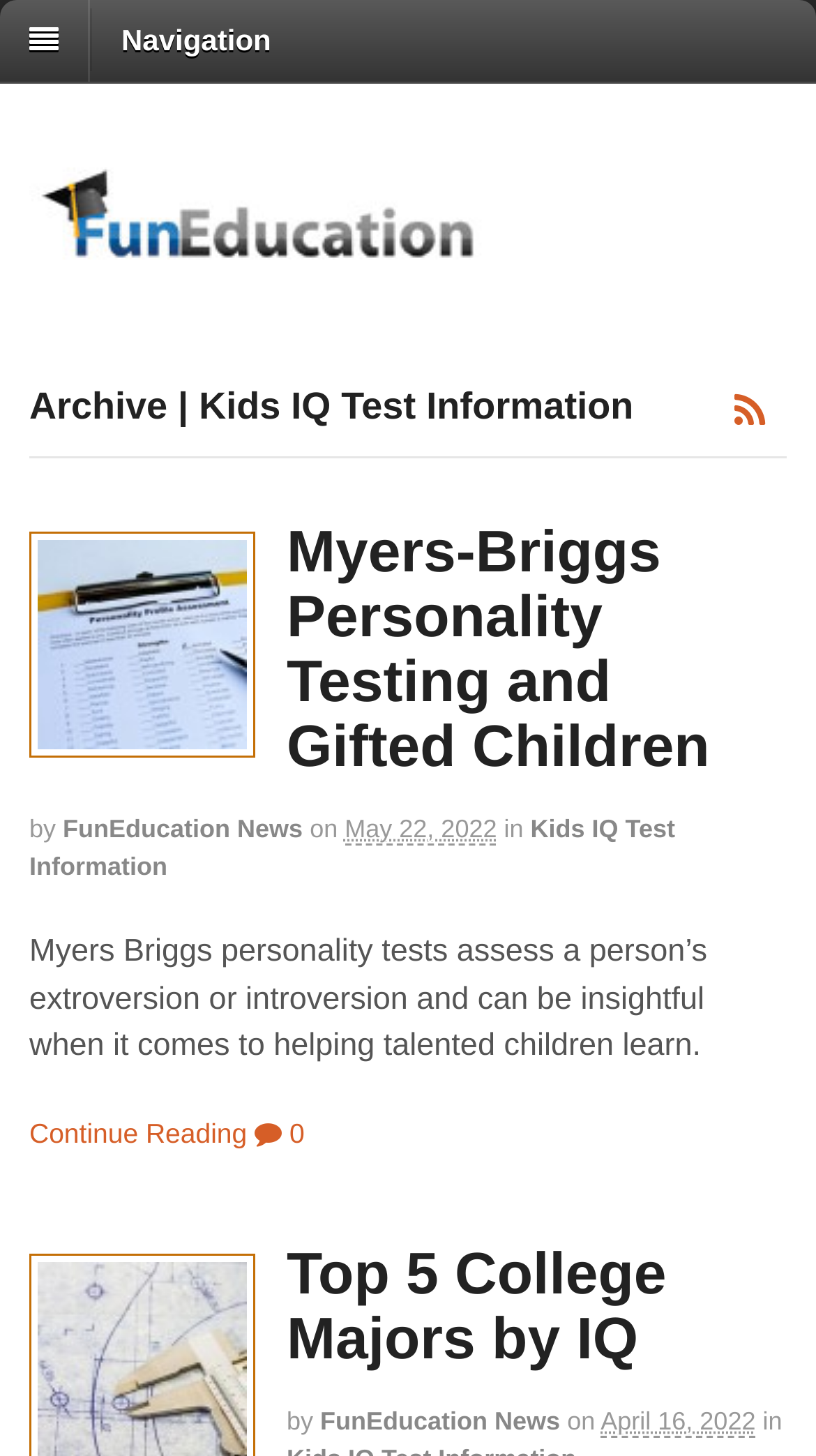Please specify the bounding box coordinates of the clickable region to carry out the following instruction: "Read about Myers-Briggs Personality Testing and Gifted Children". The coordinates should be four float numbers between 0 and 1, in the format [left, top, right, bottom].

[0.351, 0.357, 0.87, 0.534]